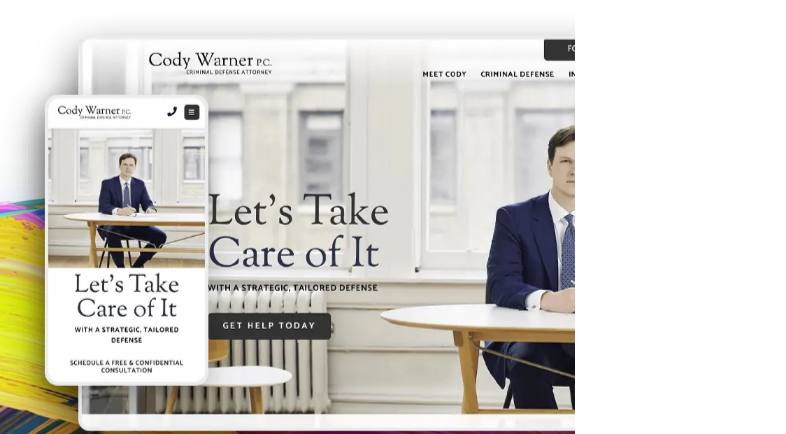What is the background of the image?
Look at the image and answer the question with a single word or phrase.

A well-lit office environment